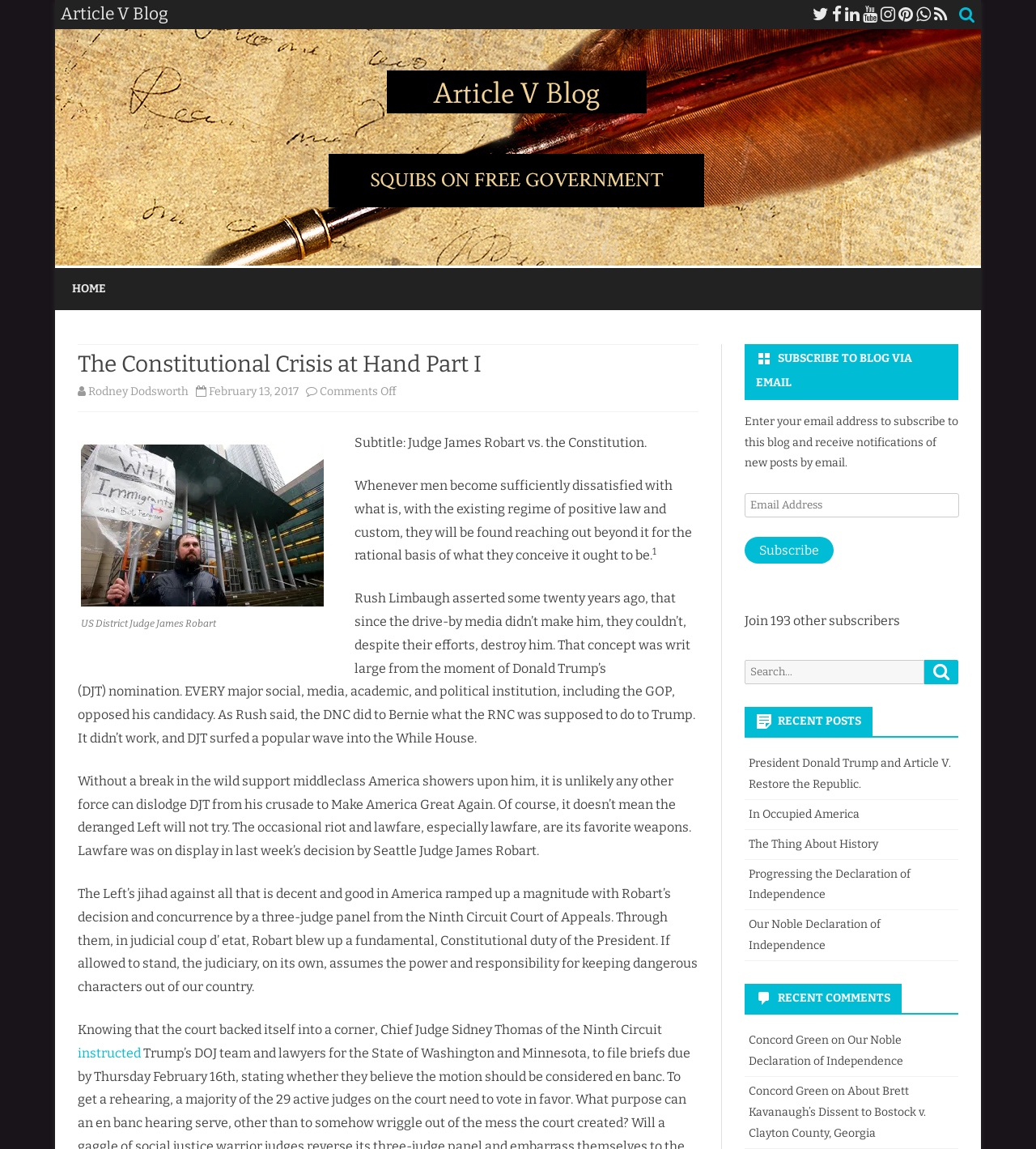Extract the bounding box coordinates of the UI element described: "alt="Article V Blog"". Provide the coordinates in the format [left, top, right, bottom] with values ranging from 0 to 1.

[0.053, 0.221, 0.947, 0.234]